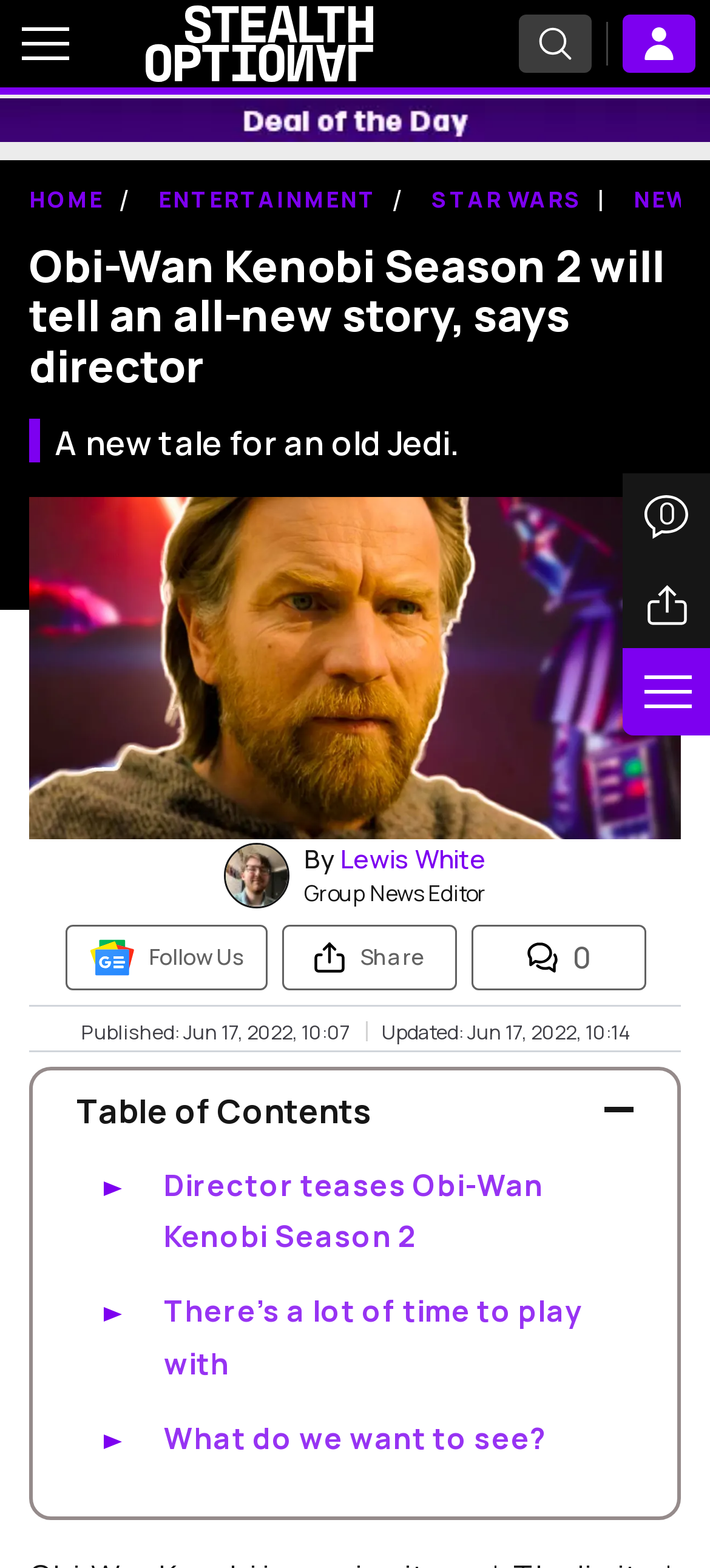Please identify the bounding box coordinates of the clickable element to fulfill the following instruction: "Share article". The coordinates should be four float numbers between 0 and 1, i.e., [left, top, right, bottom].

[0.877, 0.358, 1.0, 0.413]